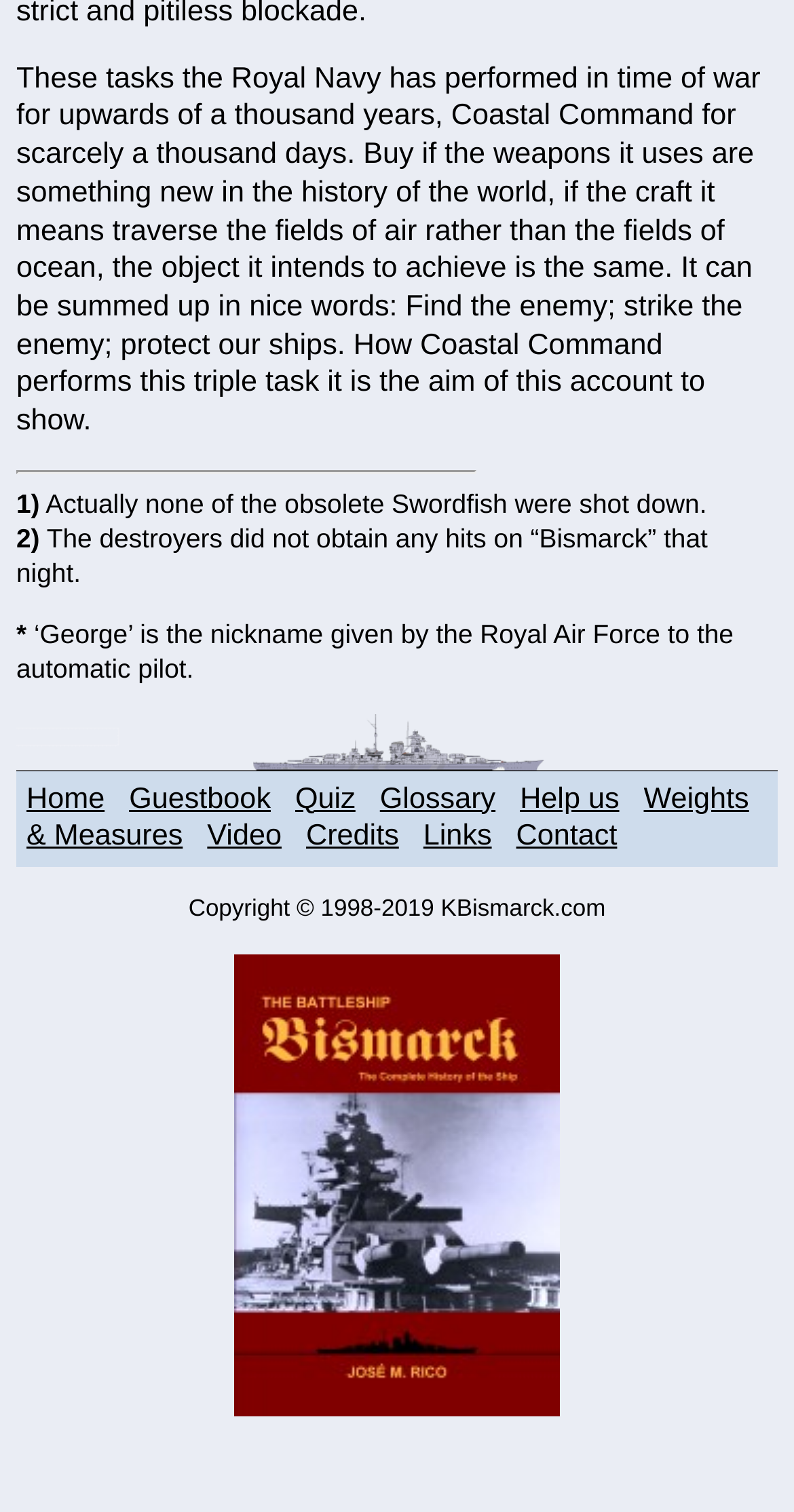Find and indicate the bounding box coordinates of the region you should select to follow the given instruction: "Explore The George Hotel".

None